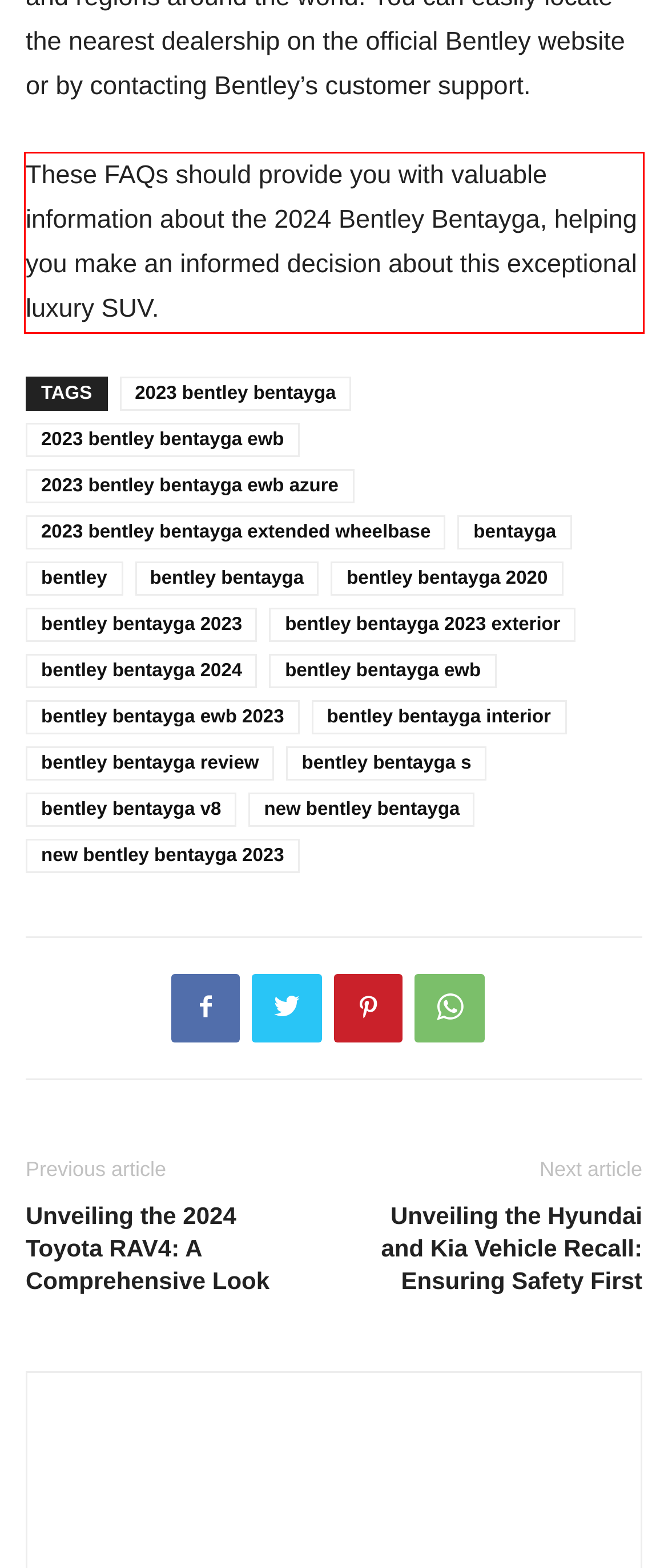Given a screenshot of a webpage with a red bounding box, please identify and retrieve the text inside the red rectangle.

These FAQs should provide you with valuable information about the 2024 Bentley Bentayga, helping you make an informed decision about this exceptional luxury SUV.